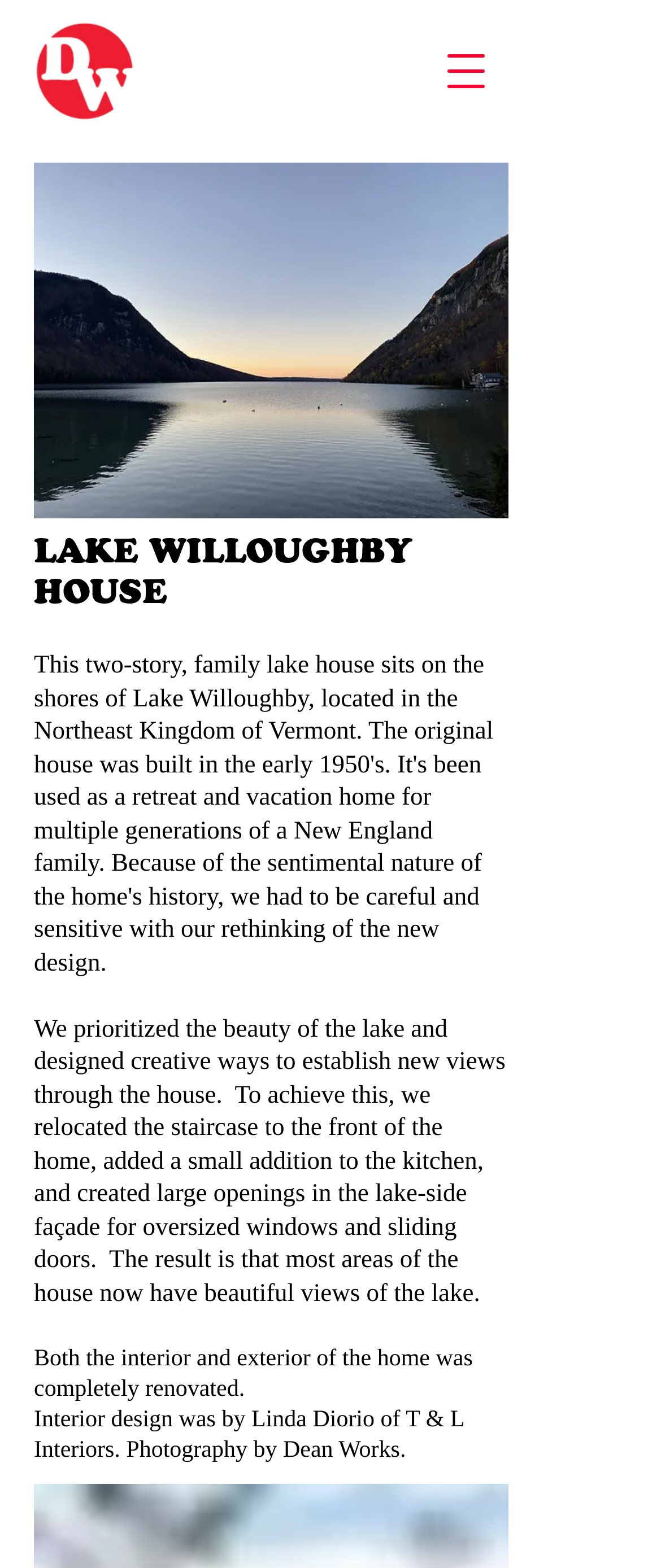Detail the features and information presented on the webpage.

The webpage is about Lake Willoughby House, a project by DEAN WORKS. At the top left corner, there is a small logo image of DEAN WORKS. On the top right corner, there is a button to open the navigation menu. 

Below the navigation button, there is a large image of the Lake Willoughby House, taking up most of the width of the page. Above the image, there is a heading "LAKE WILLOUGHBY HOUSE" in a prominent font. 

Below the heading, there is a paragraph of text describing the project. The text is divided into several sections, with some words or phrases highlighted. The text explains that the house is a two-story family lake house, and the design prioritizes the beauty of the lake. The designers relocated the staircase, added a small kitchen extension, and created large openings in the lake-side façade to achieve this. 

The text continues to describe the result of the design, which is that most areas of the house now have beautiful views of the lake. Further down, there is another section of text explaining that both the interior and exterior of the home were completely renovated, with interior design by Linda Diorio of T & L Interiors and photography by Dean Works.